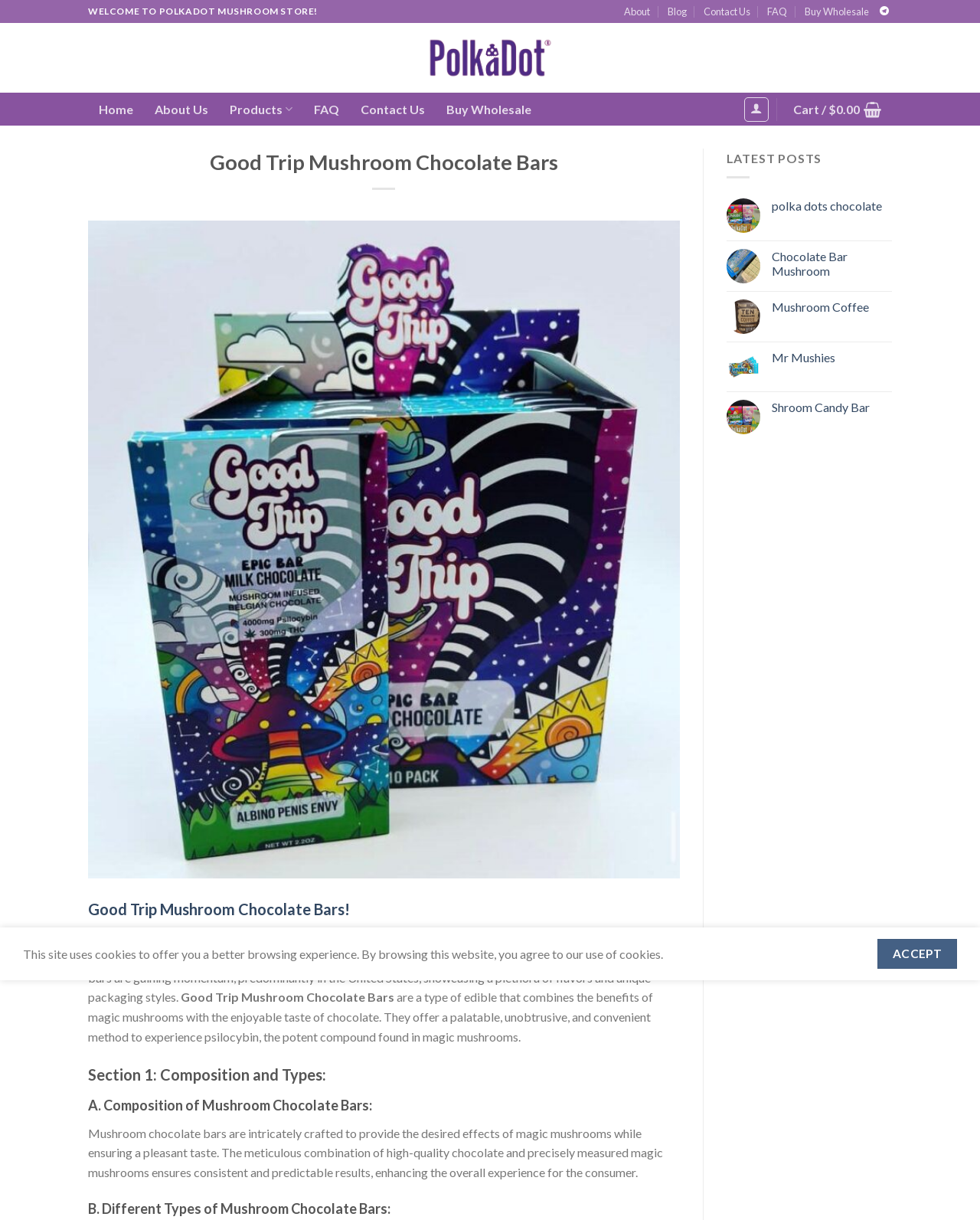Locate the bounding box of the UI element described in the following text: "alt="good trip mushroom chocolate bar"".

[0.09, 0.443, 0.693, 0.455]